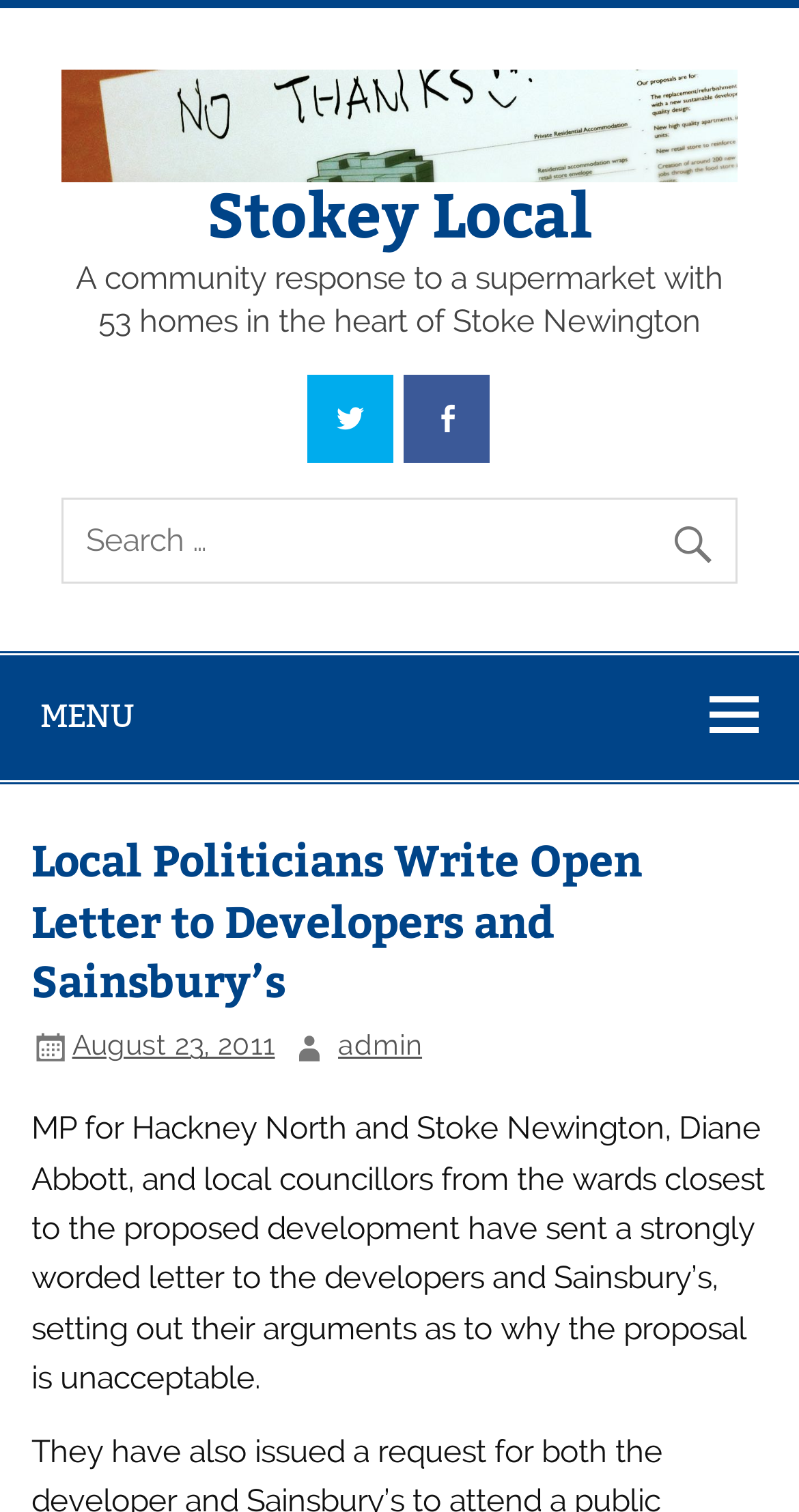Respond with a single word or phrase to the following question: What is the topic of the open letter?

Proposed development with Sainsbury’s